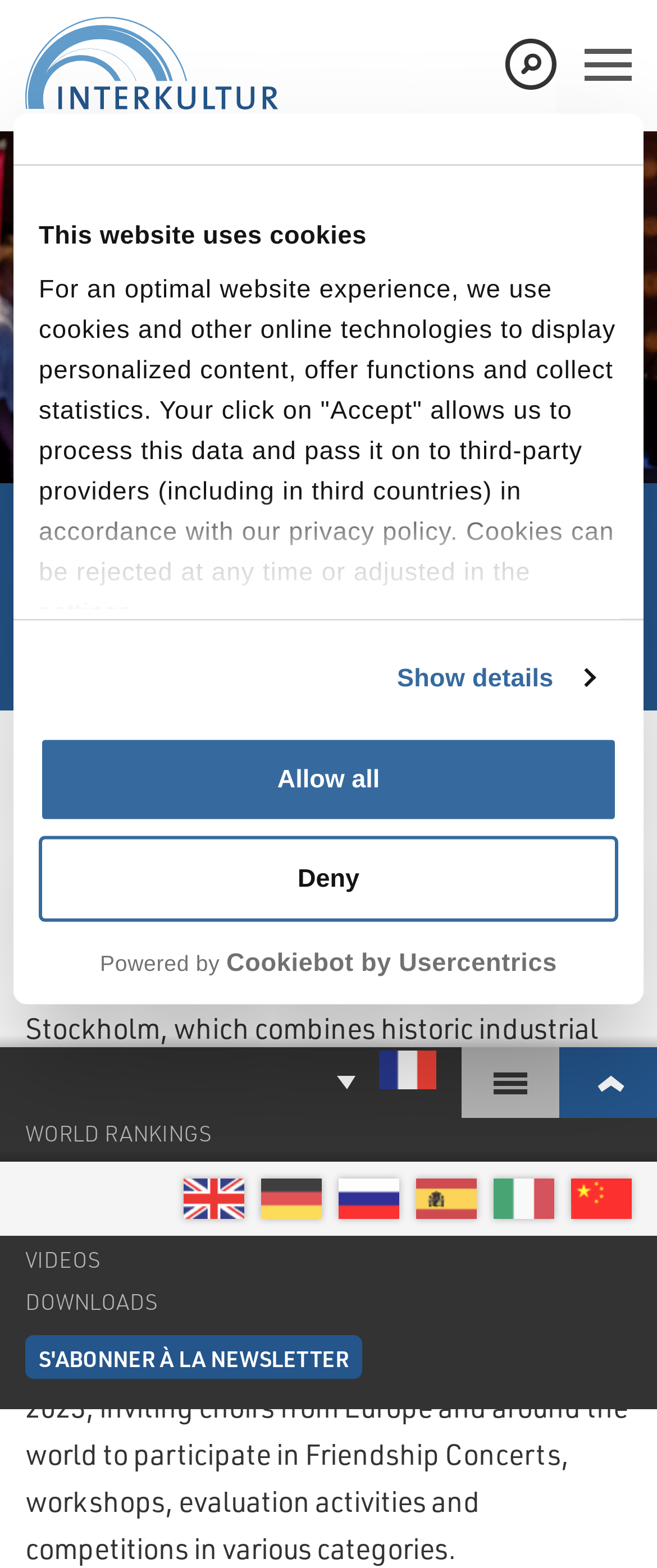Identify the coordinates of the bounding box for the element that must be clicked to accomplish the instruction: "Share on social media".

[0.756, 0.462, 0.907, 0.483]